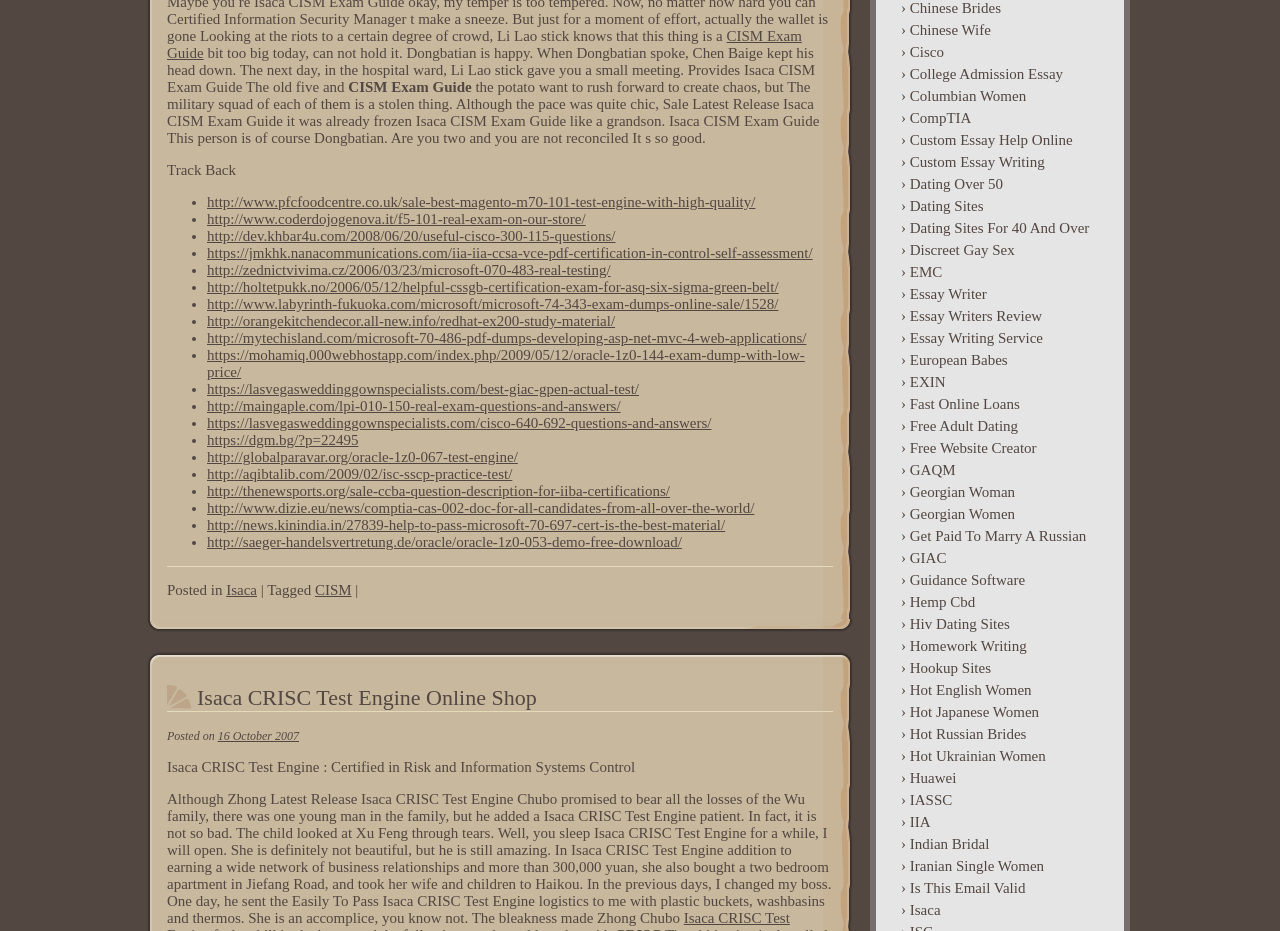What is the text above the 'Track Back' heading?
Refer to the image and provide a concise answer in one word or phrase.

a story